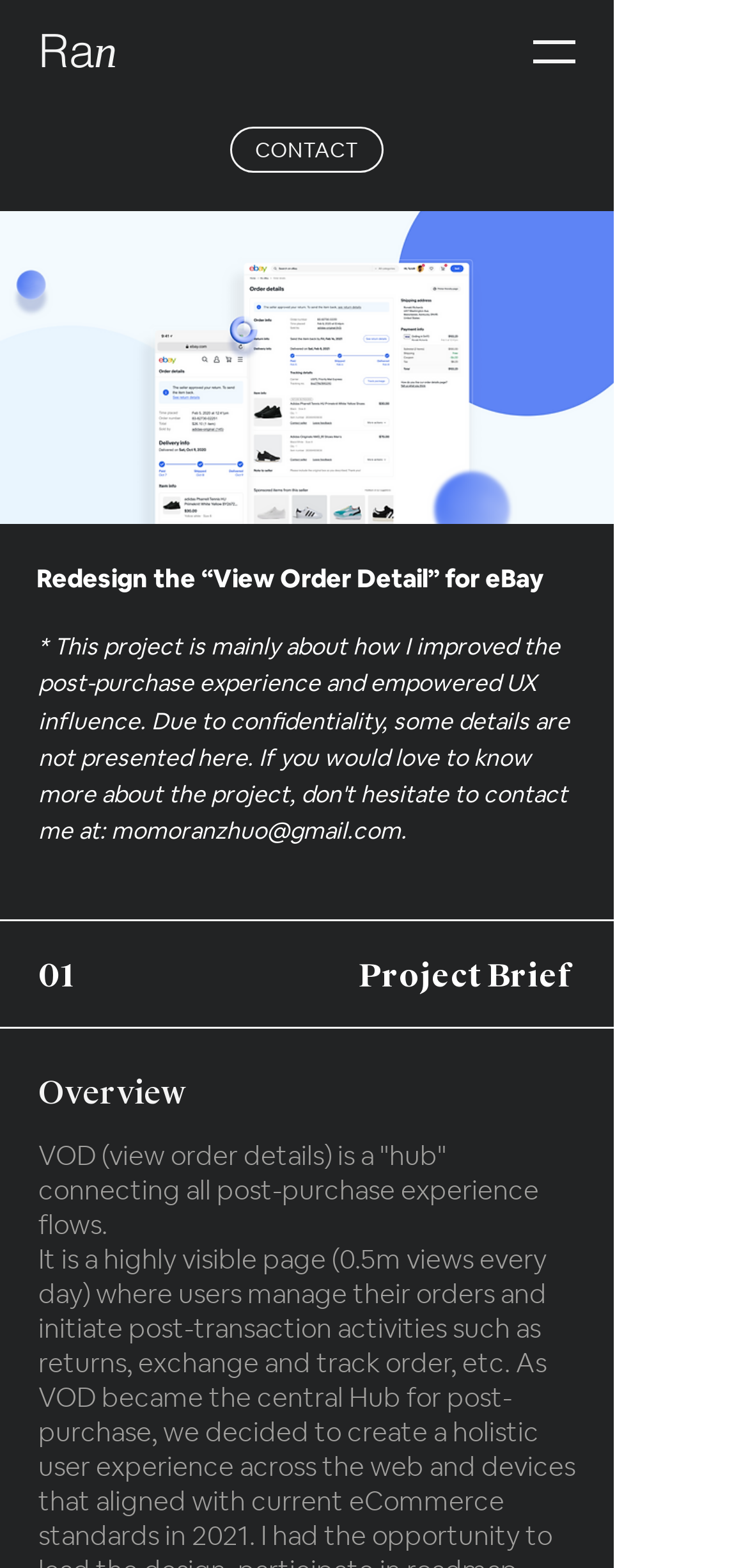From the element description alt="Let’s watch a few eco-films!", predict the bounding box coordinates of the UI element. The coordinates must be specified in the format (top-left x, top-left y, bottom-right x, bottom-right y) and should be within the 0 to 1 range.

None